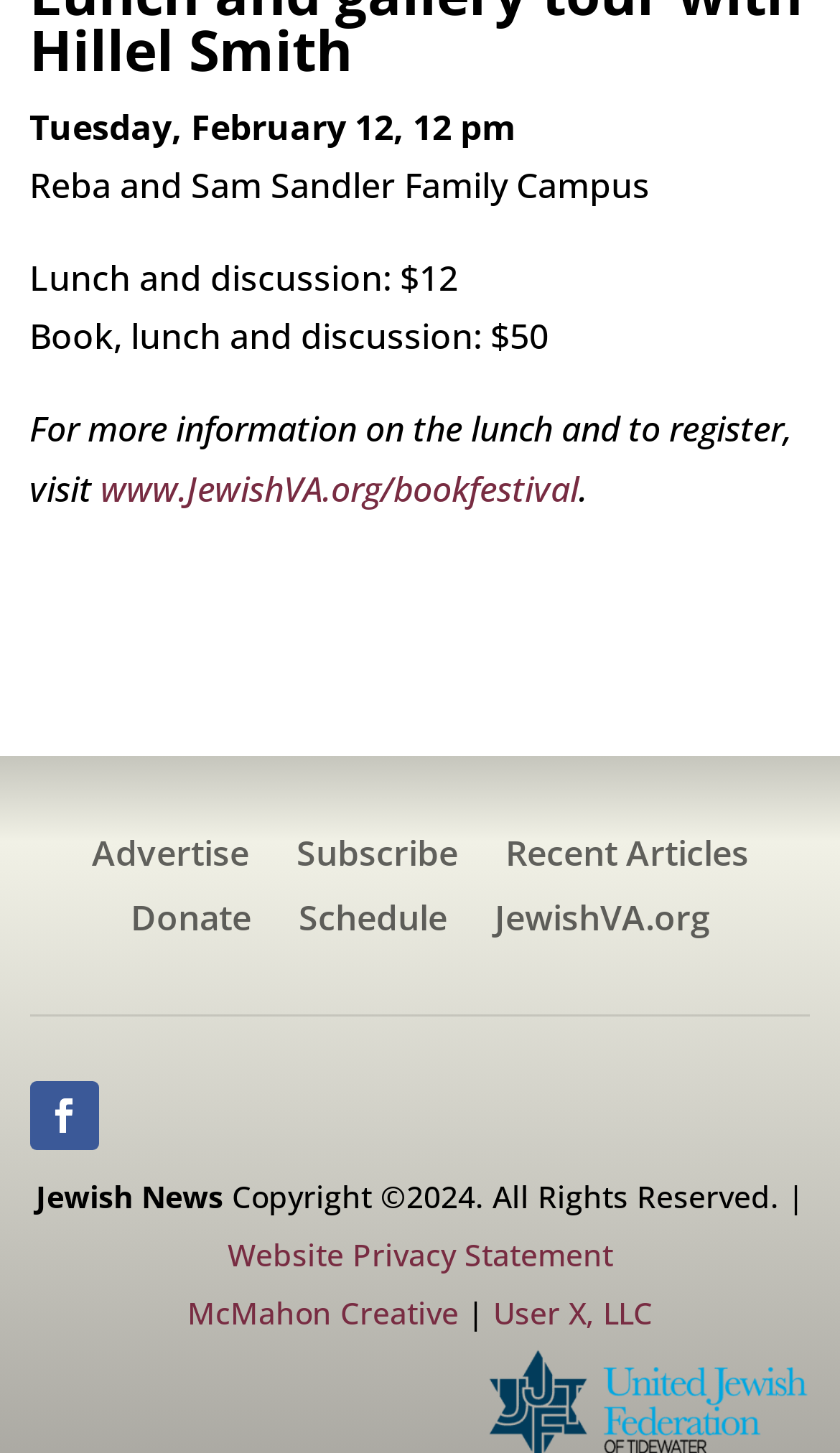Bounding box coordinates should be in the format (top-left x, top-left y, bottom-right x, bottom-right y) and all values should be floating point numbers between 0 and 1. Determine the bounding box coordinate for the UI element described as: Subscribe

[0.353, 0.576, 0.545, 0.609]